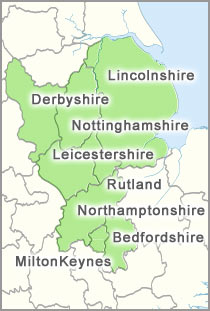Provide a brief response in the form of a single word or phrase:
How many counties are marked in green on the map?

8